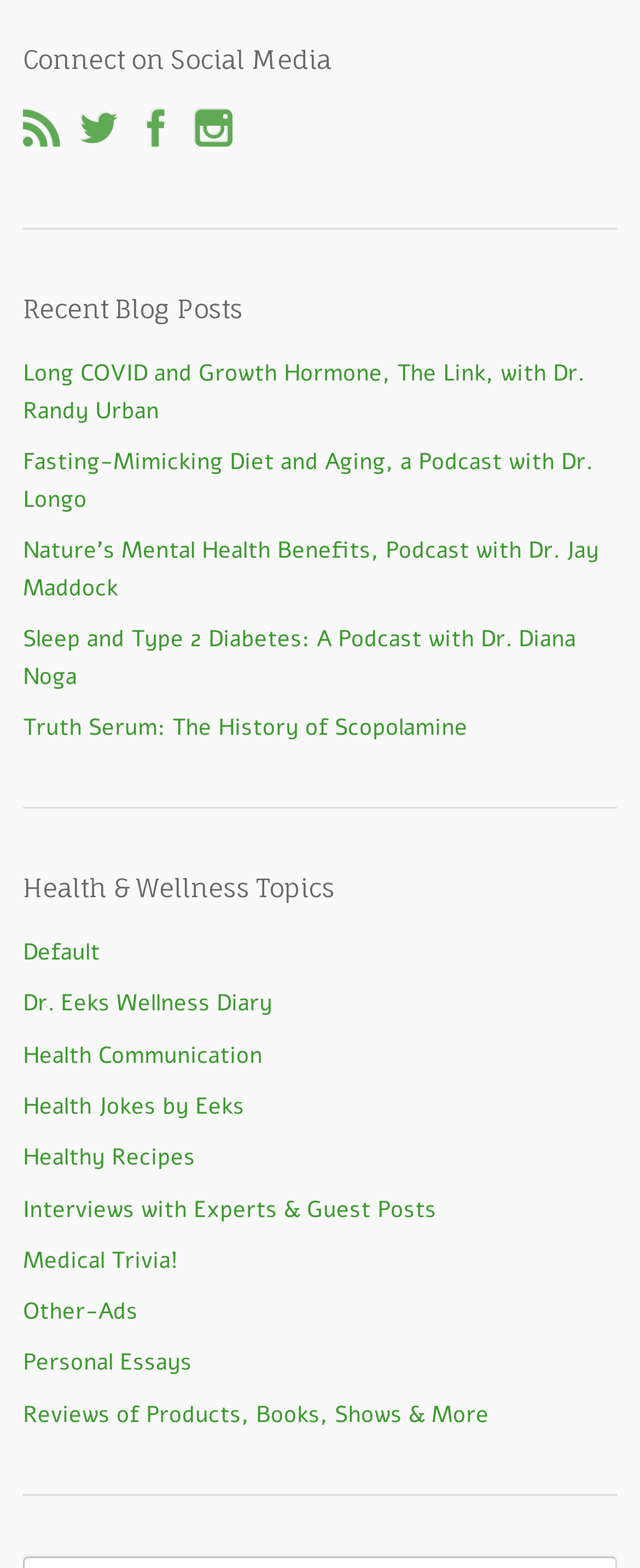Provide the bounding box coordinates of the HTML element described by the text: "Personal Essays". The coordinates should be in the format [left, top, right, bottom] with values between 0 and 1.

[0.036, 0.859, 0.3, 0.879]